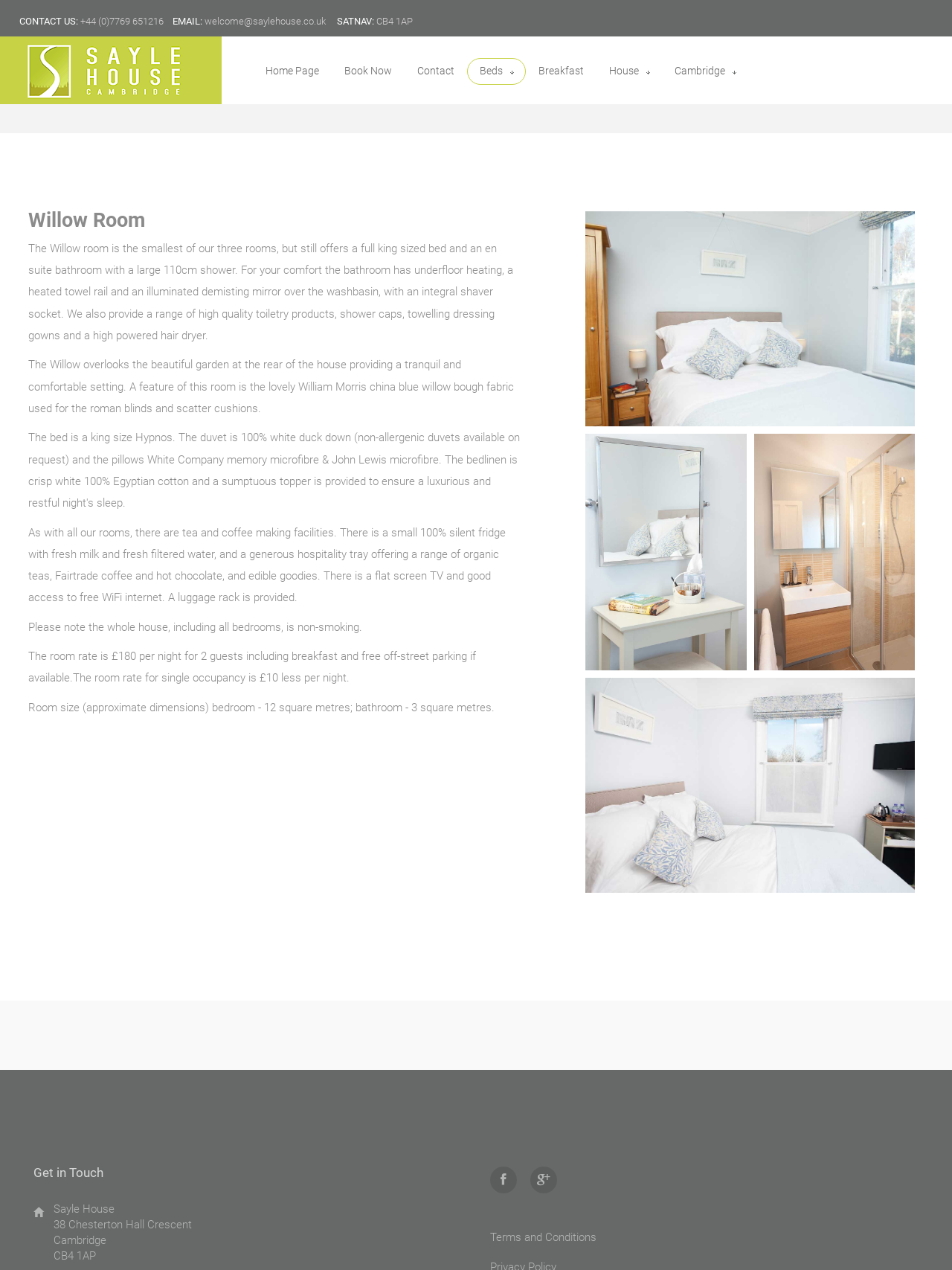What is the feature of the Willow Room? Observe the screenshot and provide a one-word or short phrase answer.

William Morris china blue willow bough fabric